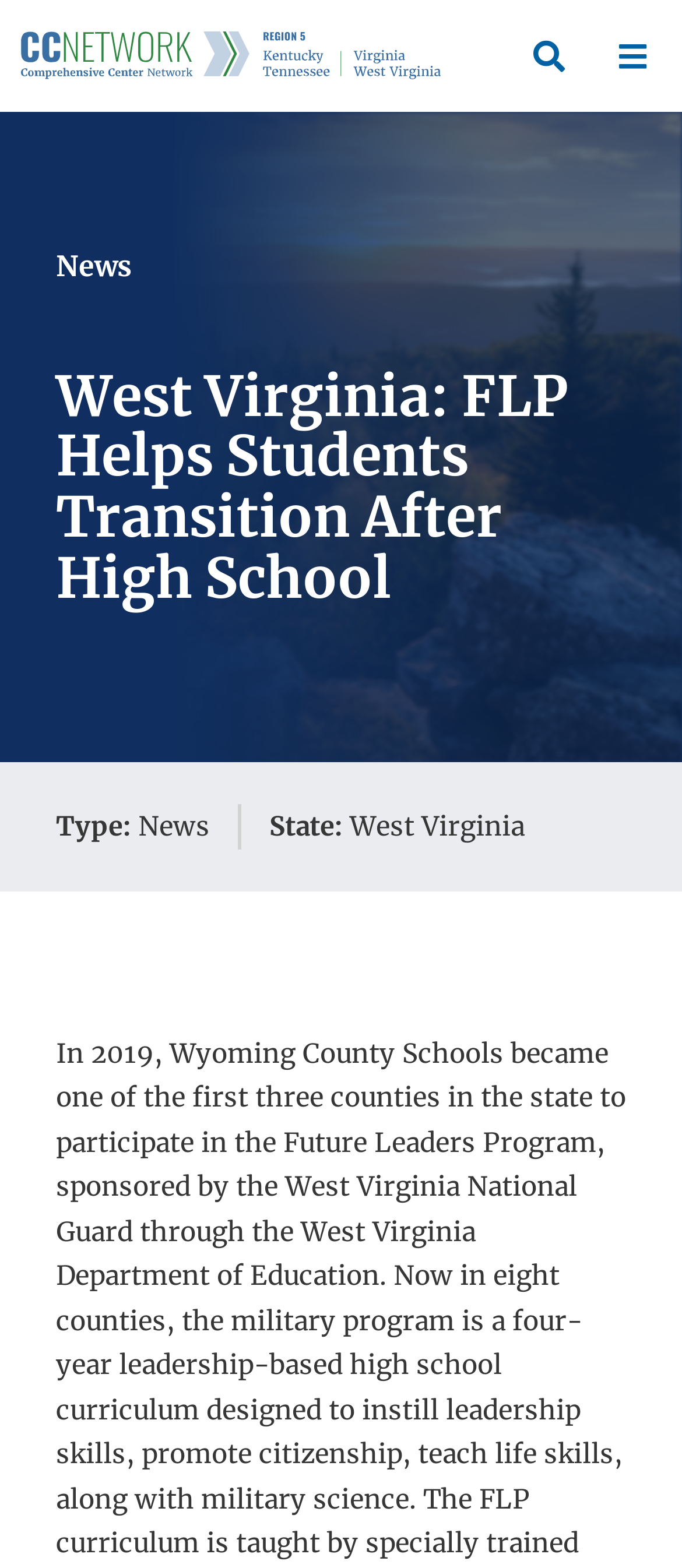Using the element description: "Merchandise", determine the bounding box coordinates. The coordinates should be in the format [left, top, right, bottom], with values between 0 and 1.

None